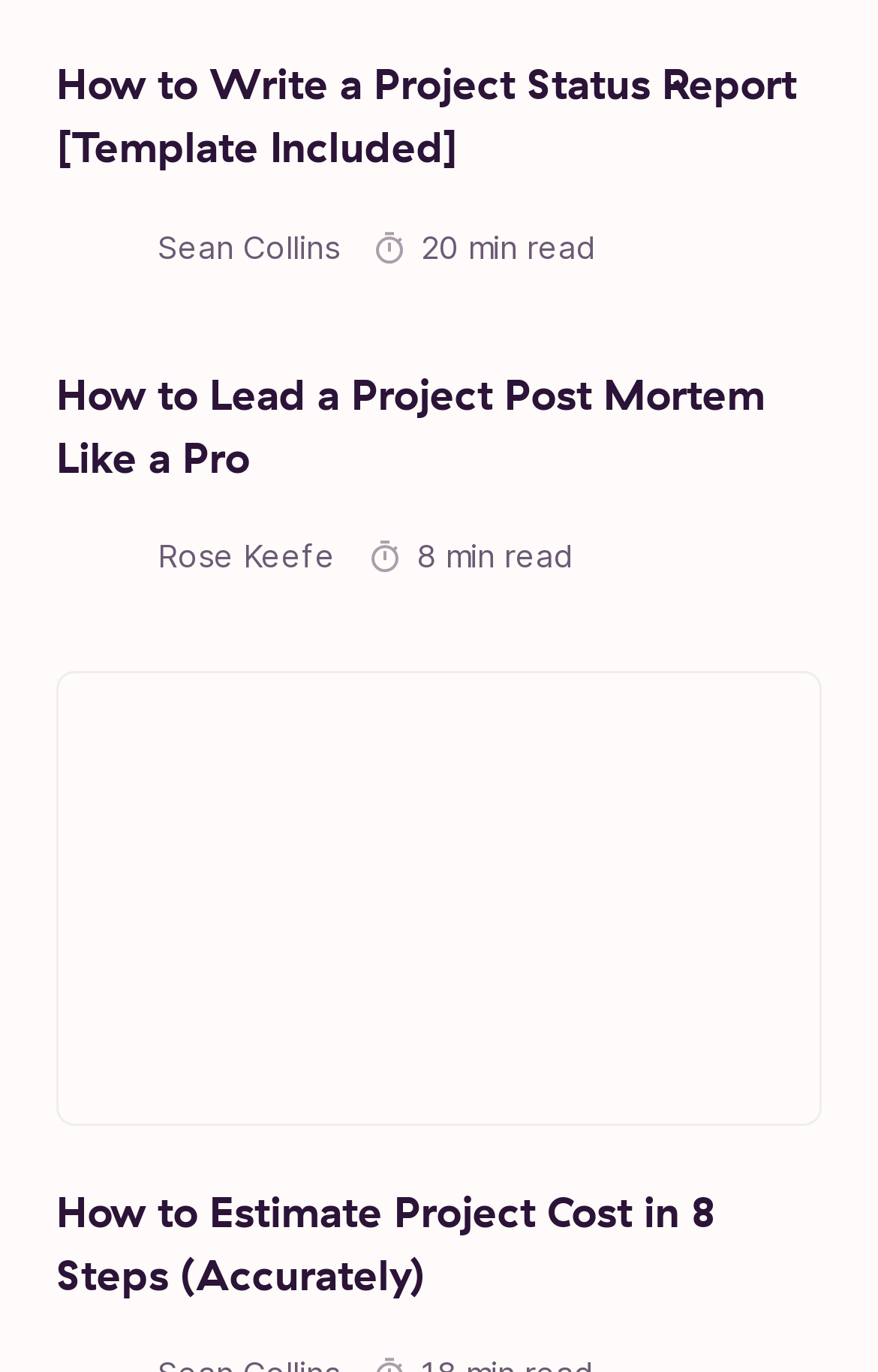Refer to the image and provide an in-depth answer to the question: 
Who is the author of the first article?

I looked at the first article element and found a link with the text 'Toggl Blog, Read articles by Sean Collins', which suggests that Sean Collins is the author of the first article.